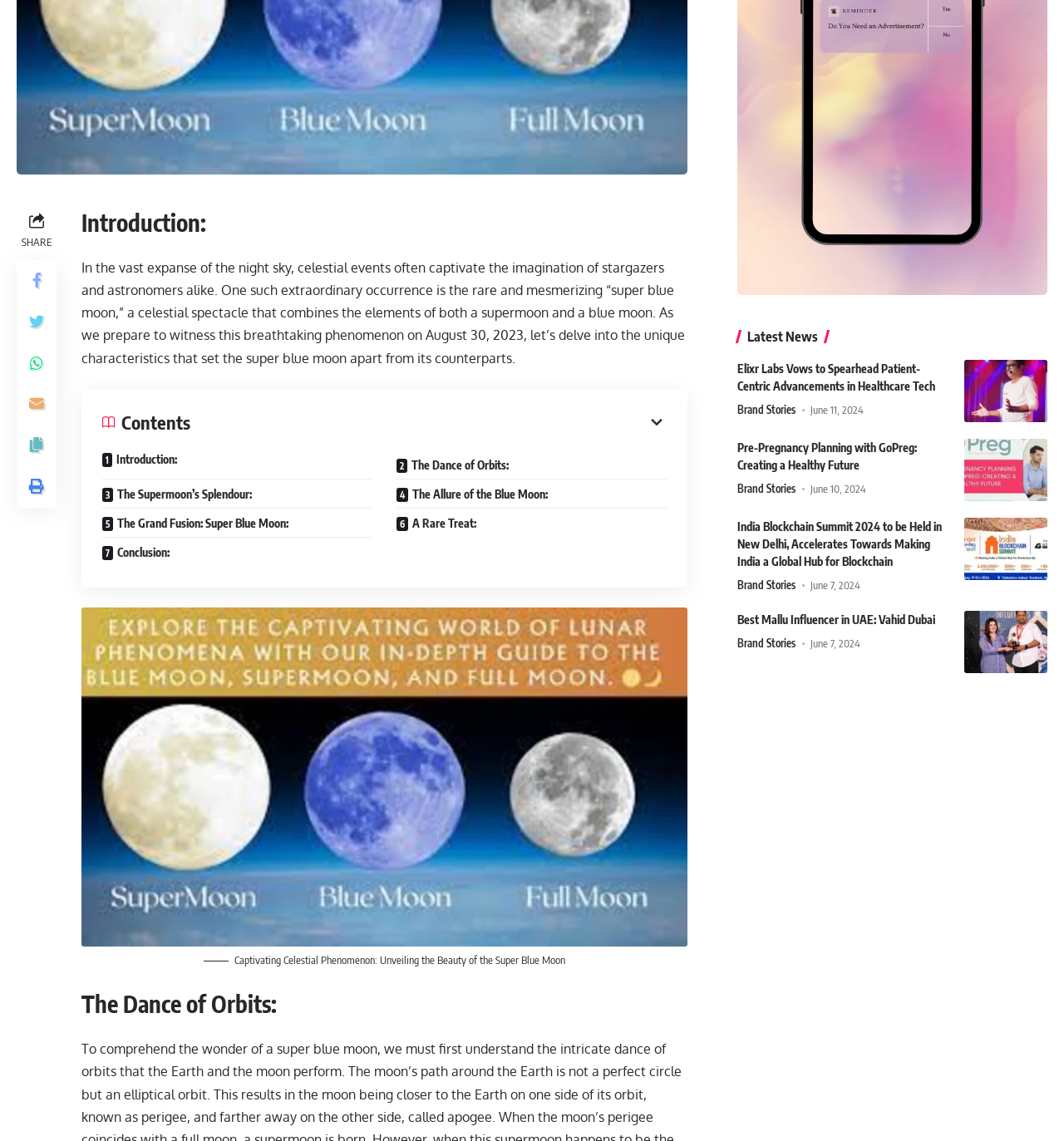Locate the bounding box of the UI element with the following description: "DELTA Screen Cleaner,".

None